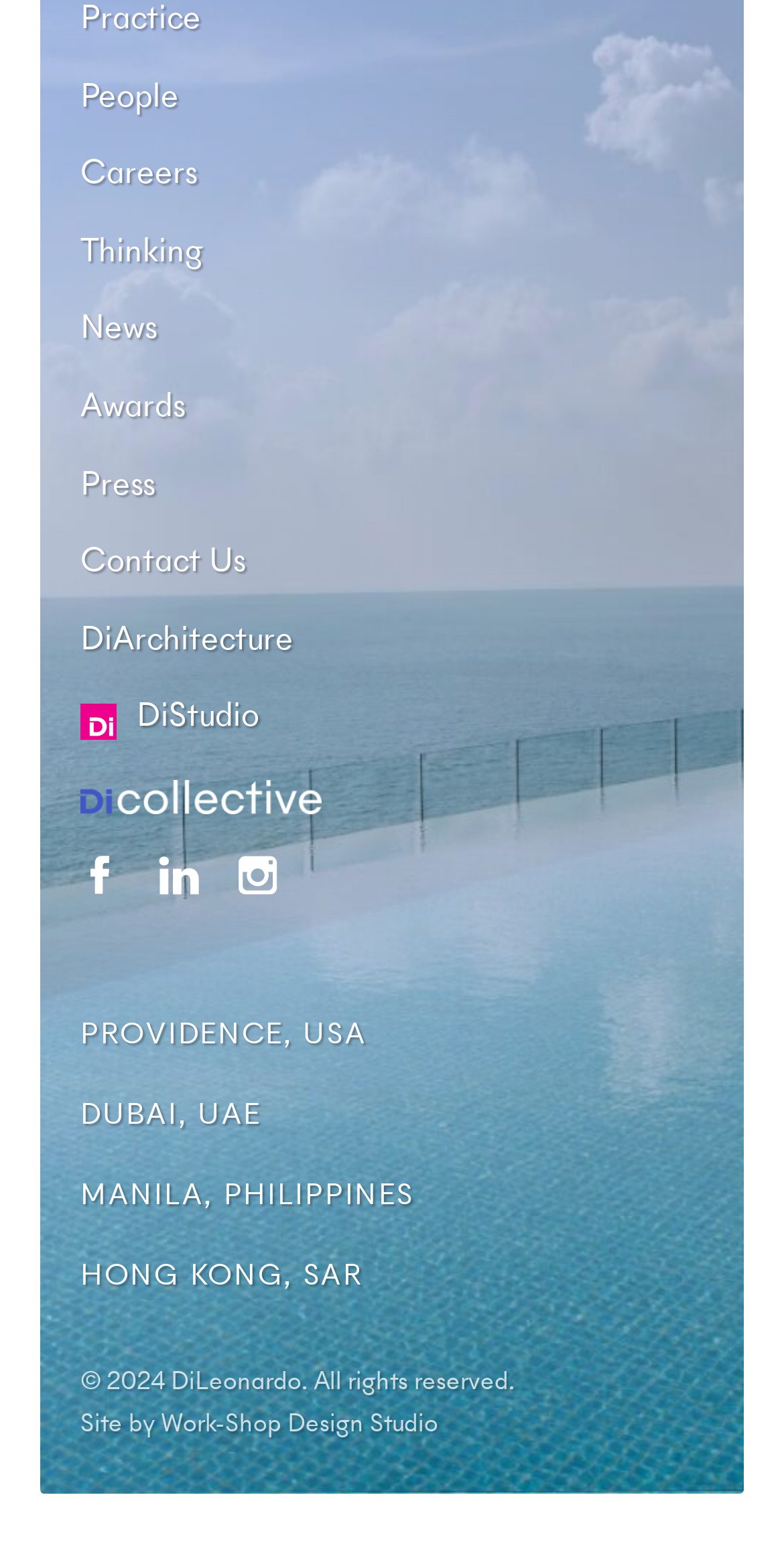Given the description of the UI element: "Site by Work-Shop Design Studio", predict the bounding box coordinates in the form of [left, top, right, bottom], with each value being a float between 0 and 1.

[0.103, 0.904, 0.559, 0.926]